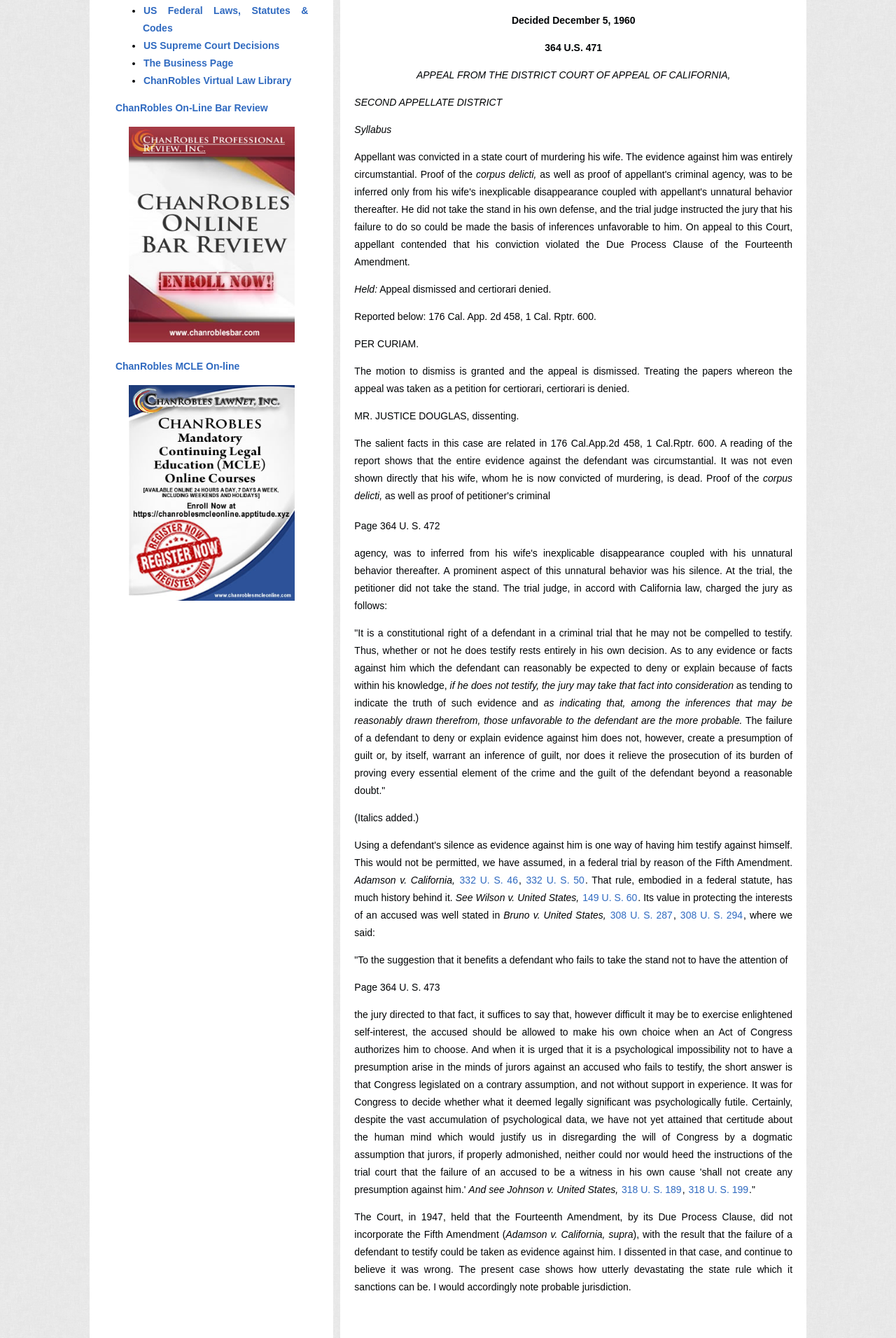Provide the bounding box coordinates for the UI element that is described by this text: "Page 364 U. S. 473". The coordinates should be in the form of four float numbers between 0 and 1: [left, top, right, bottom].

[0.396, 0.734, 0.491, 0.742]